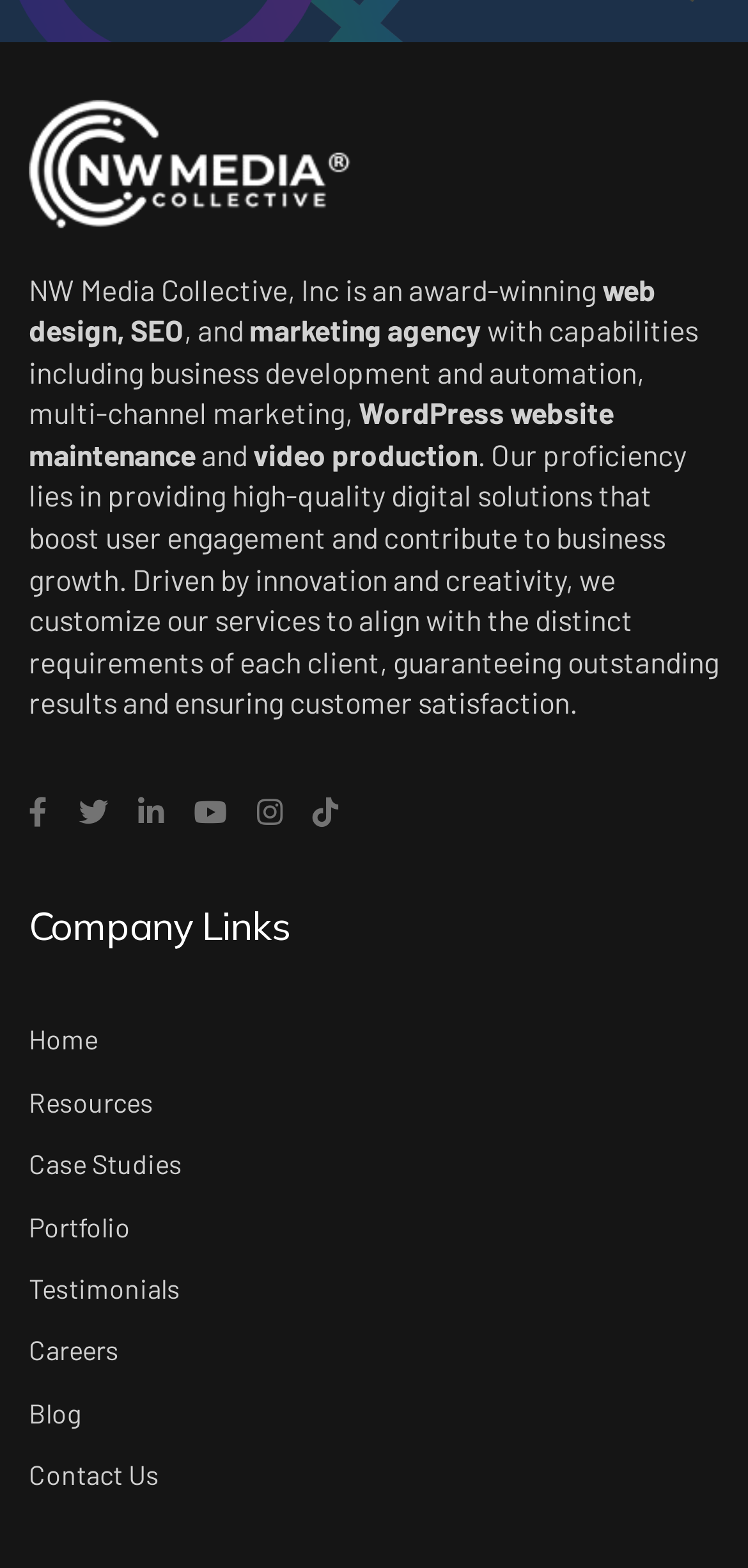Identify the bounding box coordinates of the region I need to click to complete this instruction: "Follow company on Facebook".

[0.038, 0.505, 0.064, 0.532]